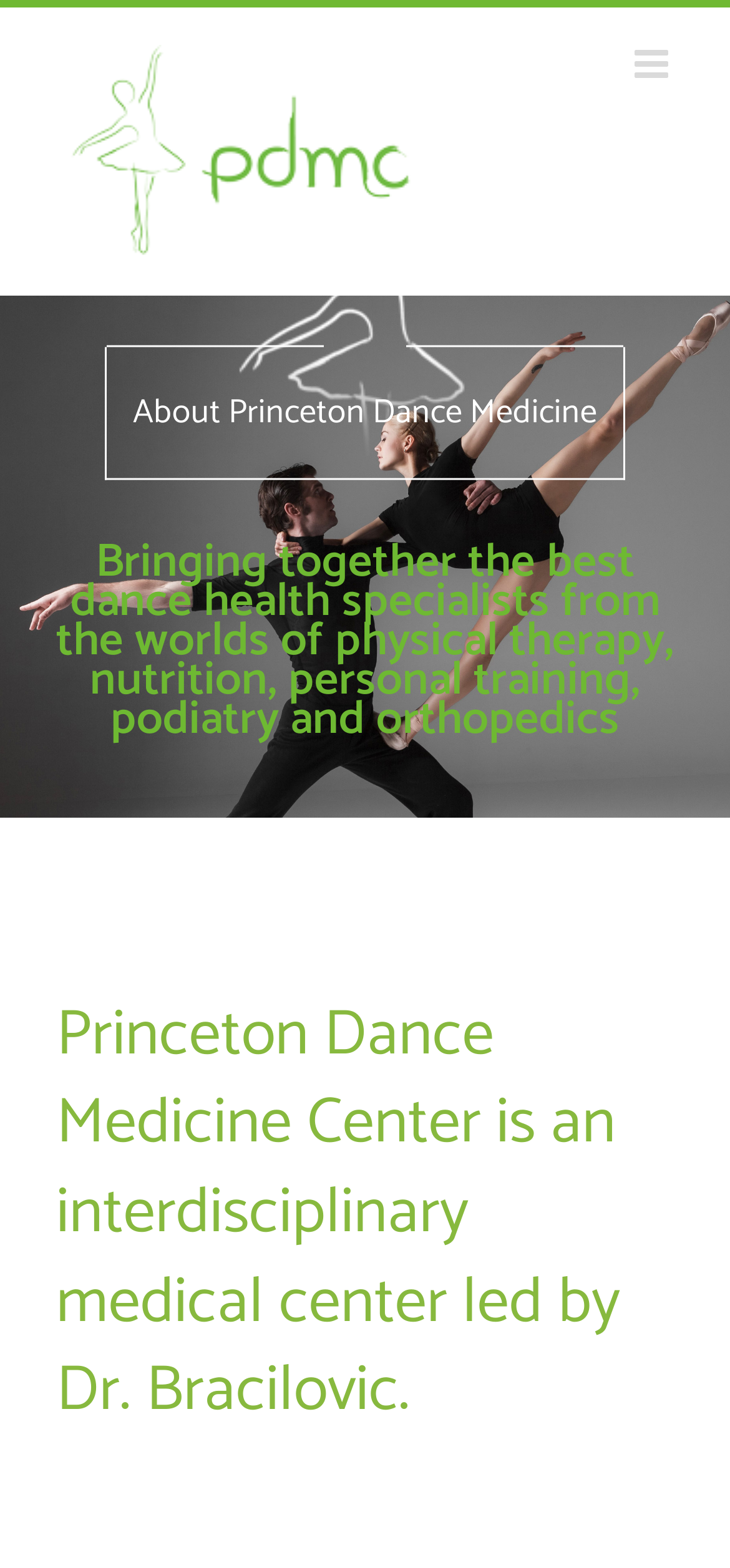Please give a one-word or short phrase response to the following question: 
How many types of specialists are mentioned on the webpage?

5